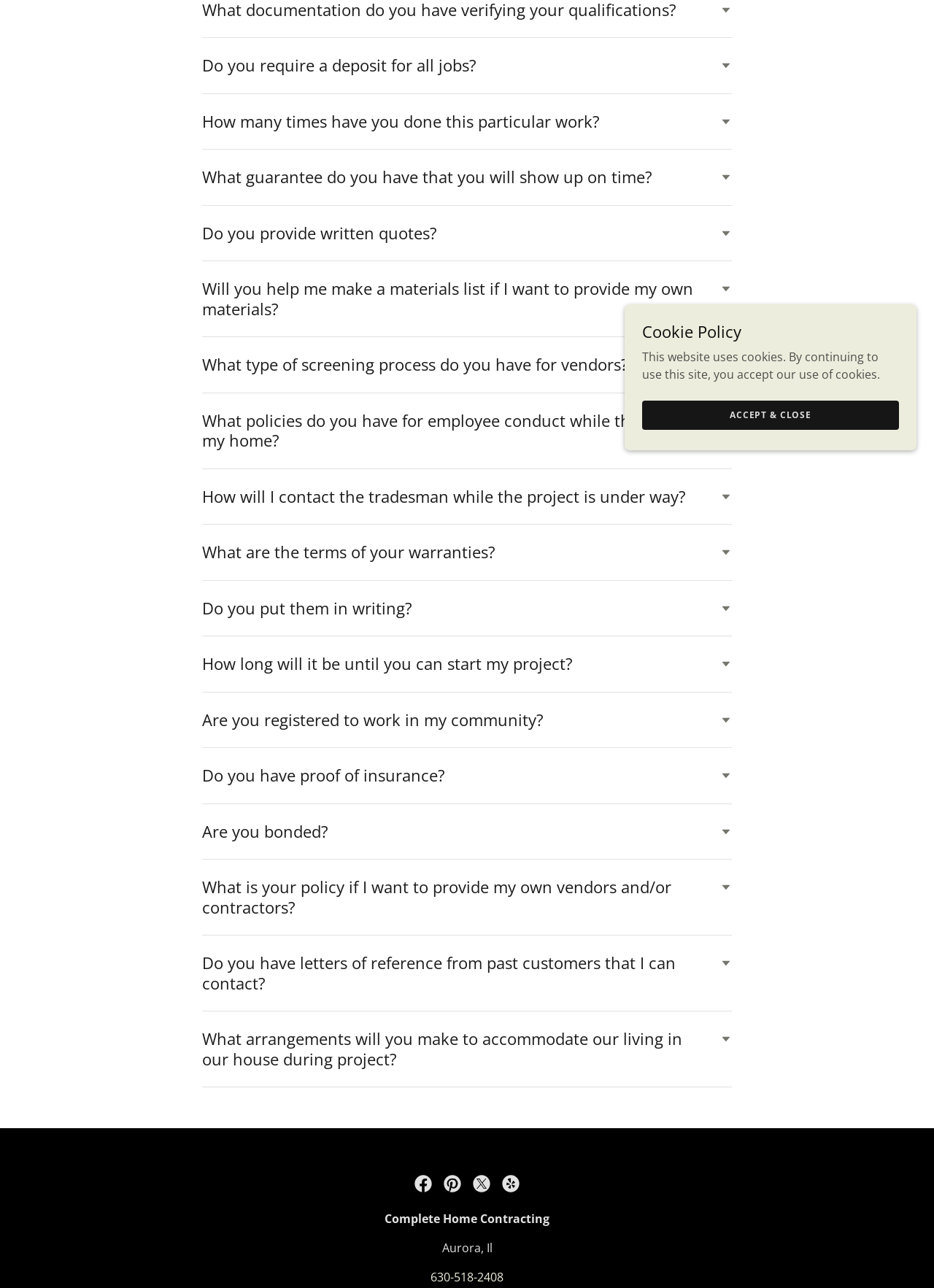Please predict the bounding box coordinates (top-left x, top-left y, bottom-right x, bottom-right y) for the UI element in the screenshot that fits the description: aria-label="Facebook Social Link"

[0.438, 0.908, 0.469, 0.93]